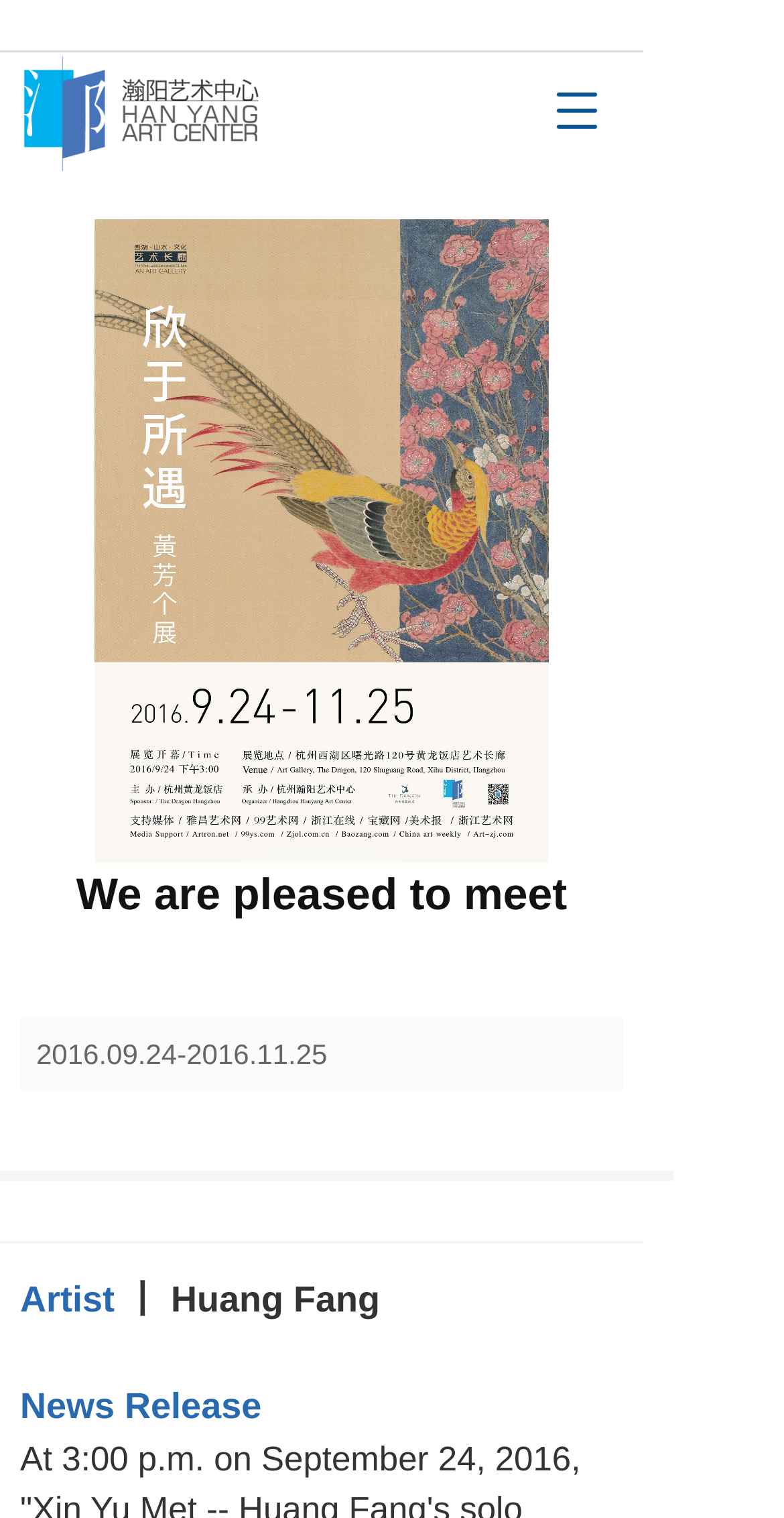What is the main activity of the person in the image?
Using the visual information, answer the question in a single word or phrase.

Not specified